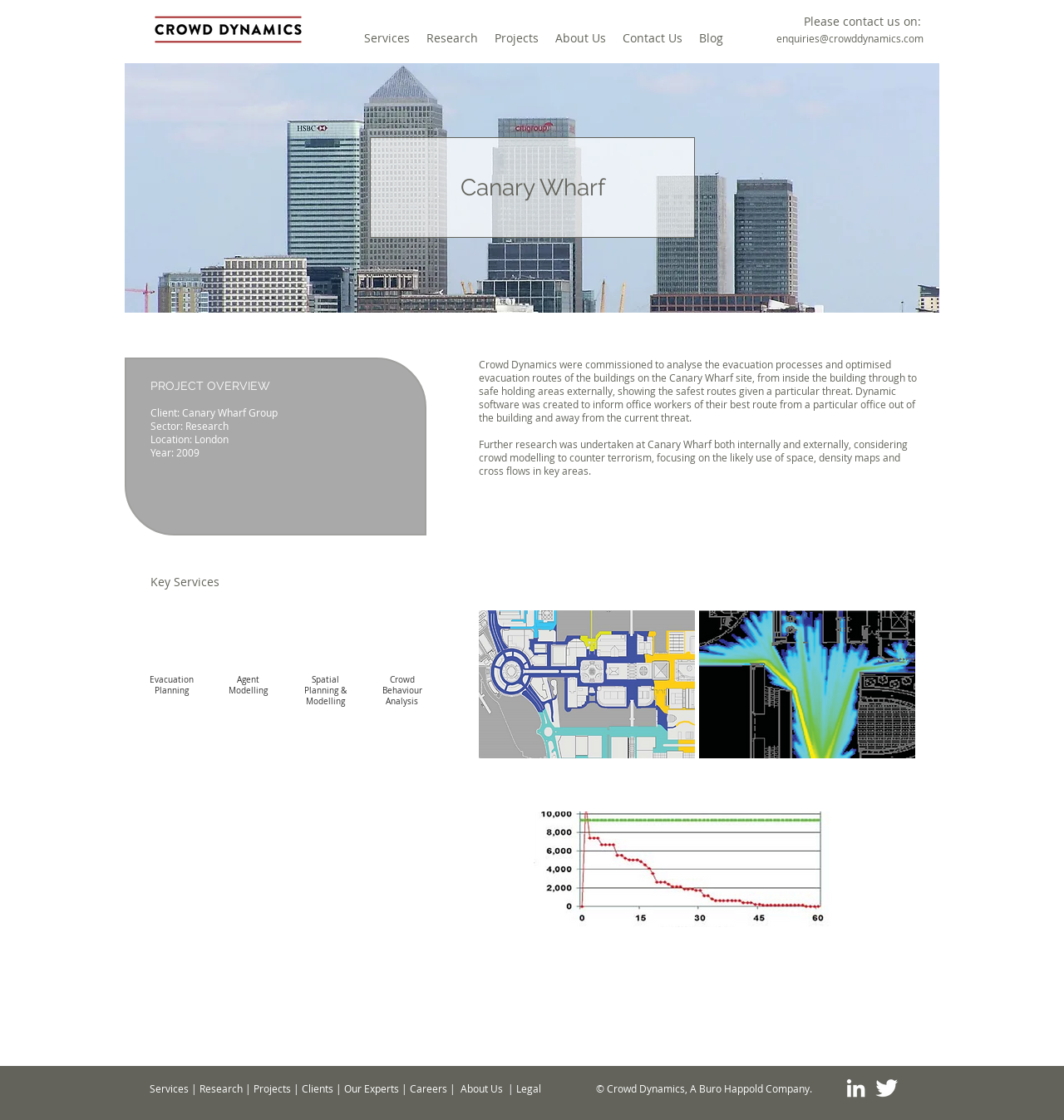Locate the bounding box coordinates of the clickable region to complete the following instruction: "Contact us through email."

[0.725, 0.028, 0.873, 0.041]